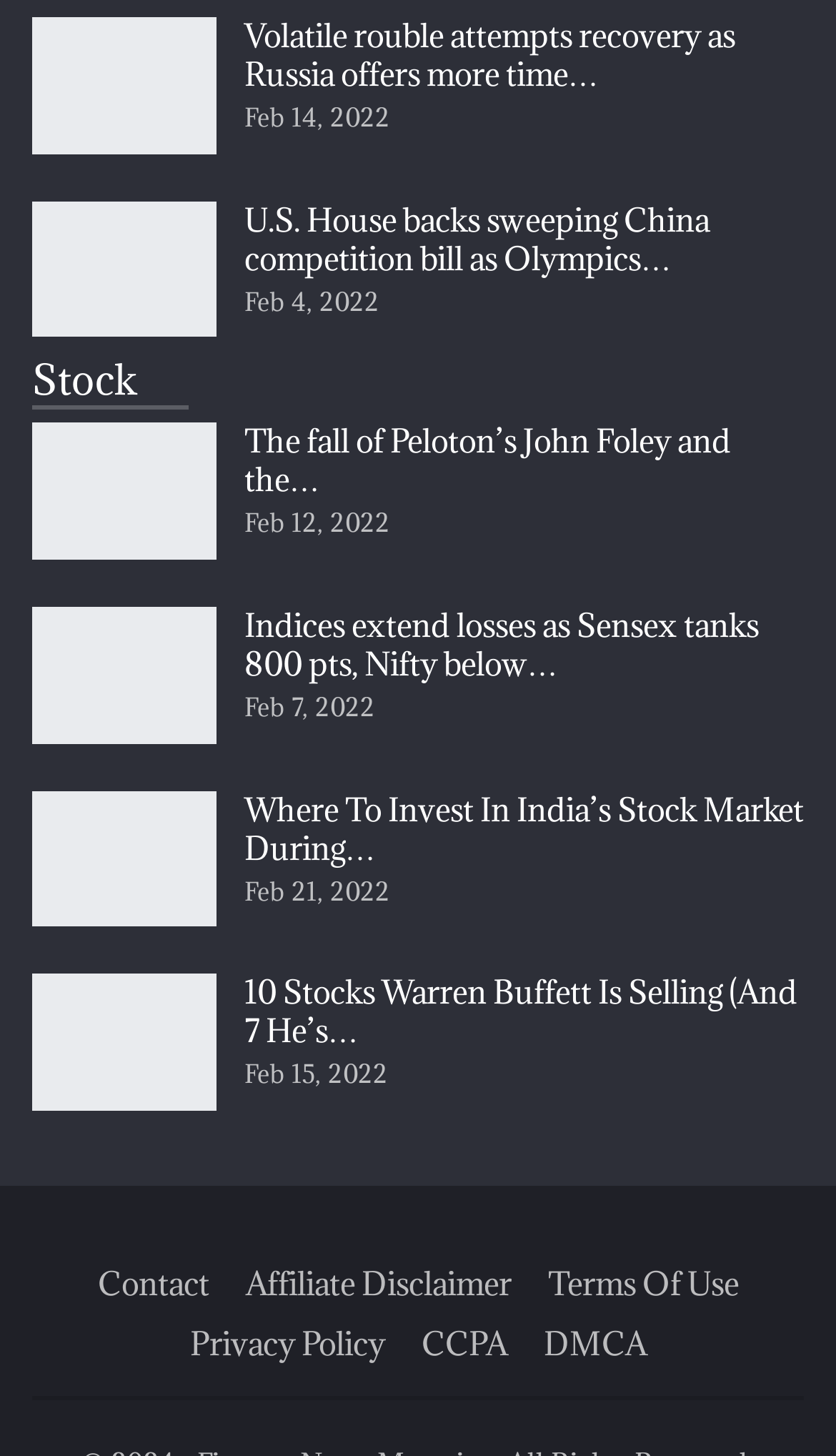Determine the bounding box coordinates of the clickable region to follow the instruction: "Click on the link to read about The fall of Peloton’s John Foley and the".

[0.292, 0.289, 0.874, 0.344]